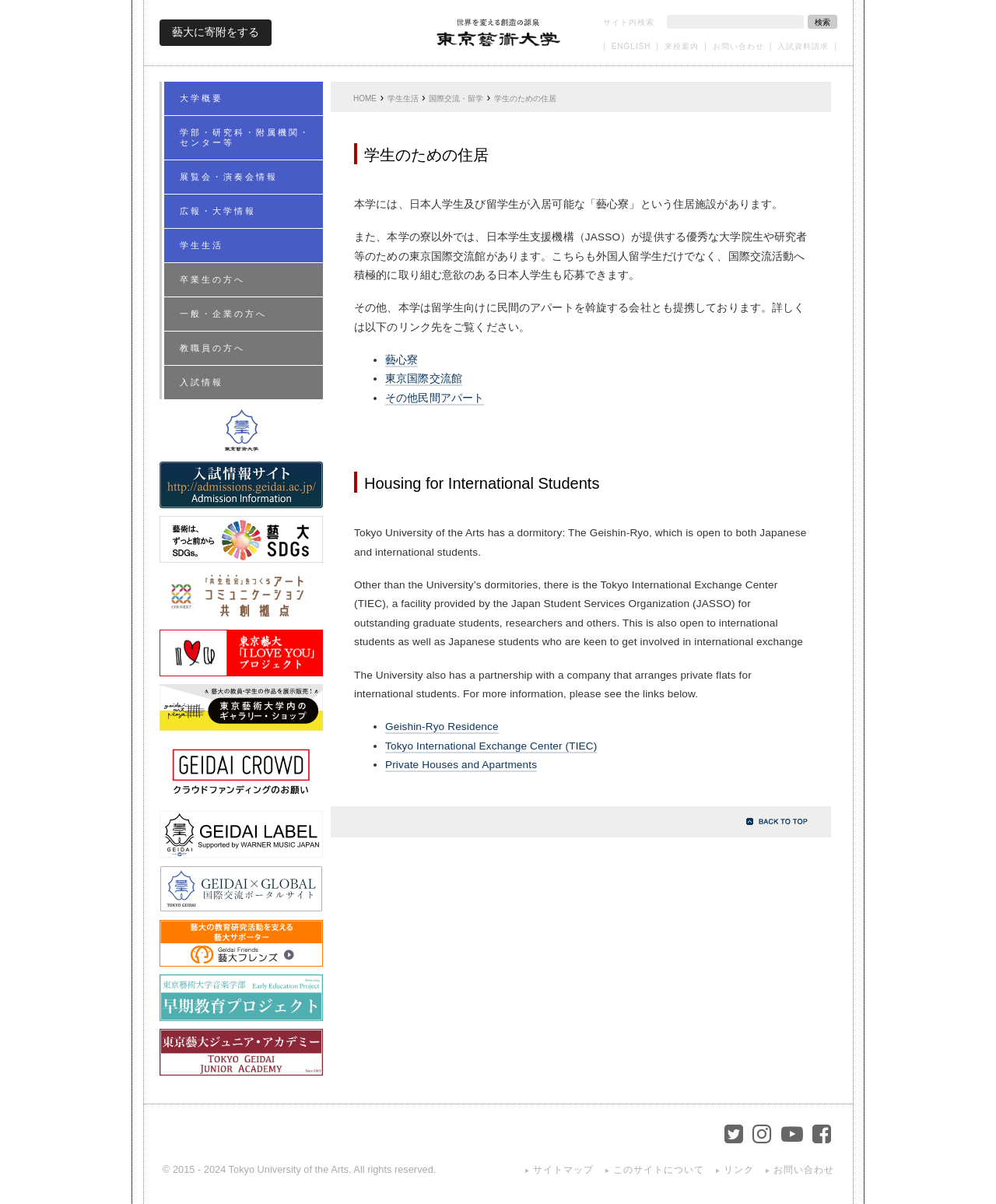Utilize the details in the image to thoroughly answer the following question: What is the language of the link '藝大レーベル / GEIDAI LABEL supported by Warner Music Japan'?

The link '藝大レーベル / GEIDAI LABEL supported by Warner Music Japan' is written in both Japanese and English, indicating that it is a bilingual link.